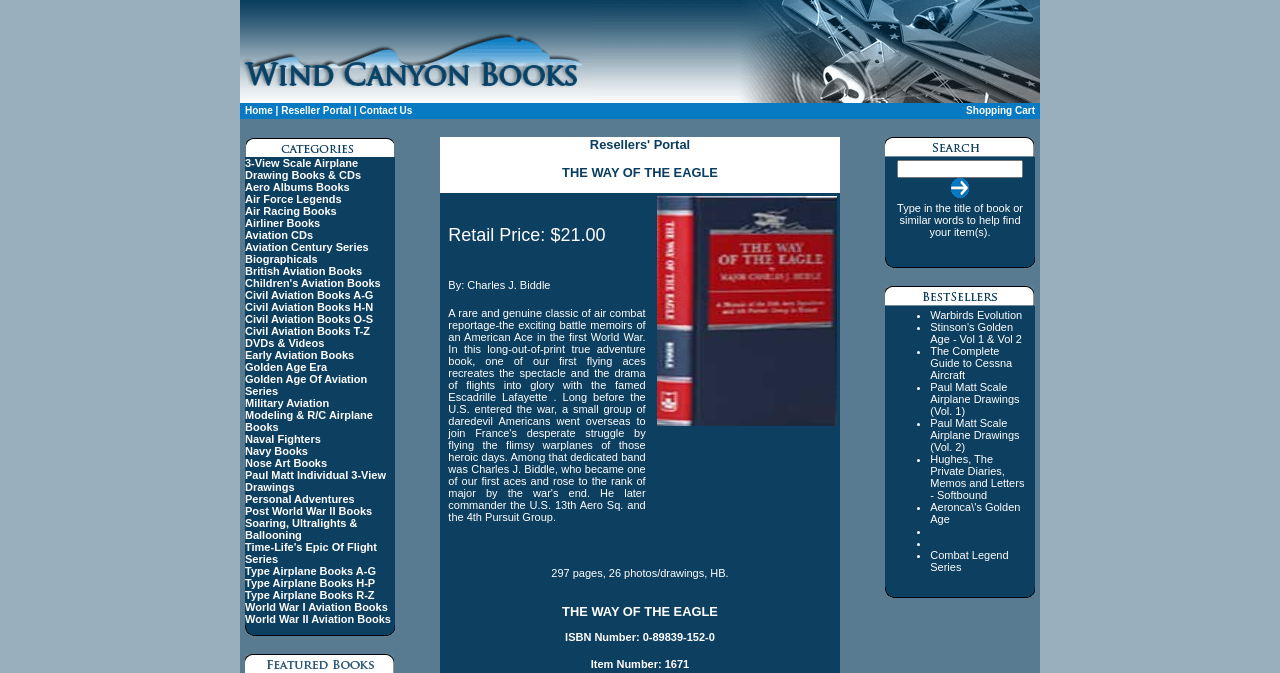Extract the bounding box coordinates for the UI element described by the text: "name="s" placeholder="Search..."". The coordinates should be in the form of [left, top, right, bottom] with values between 0 and 1.

None